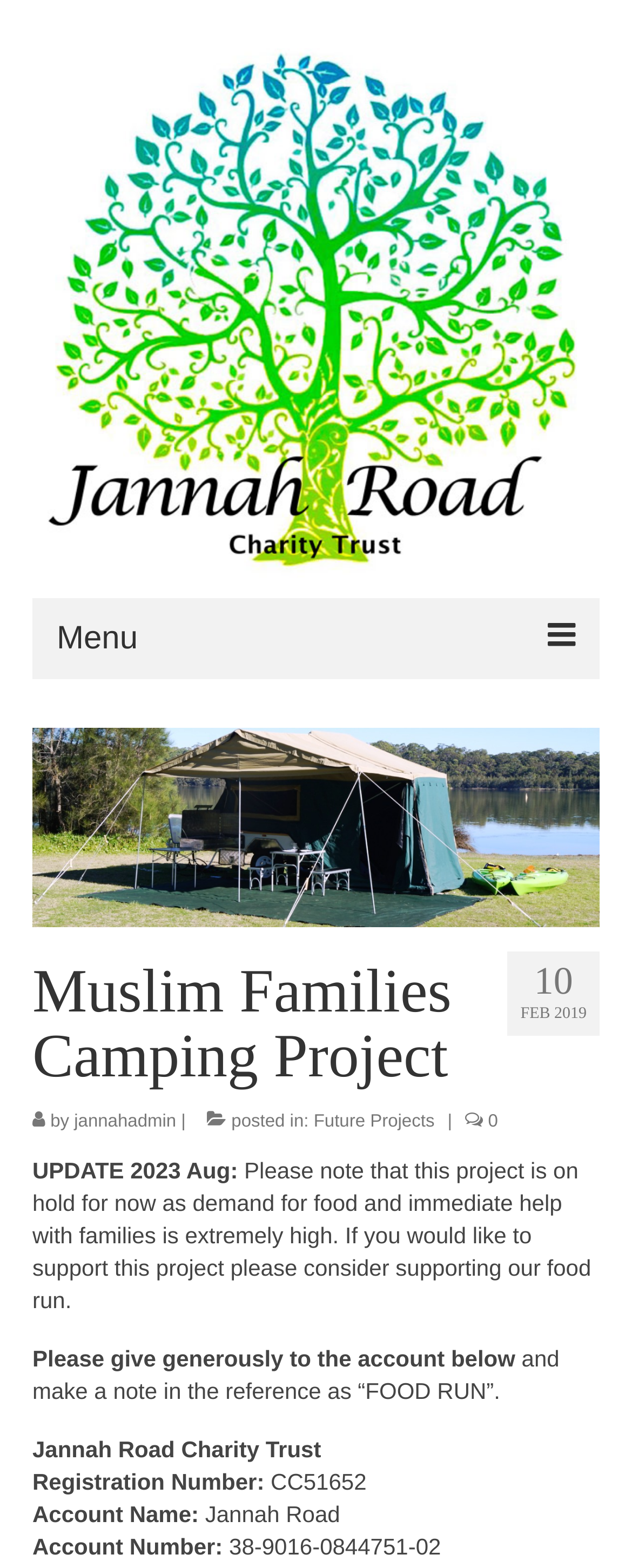Determine the bounding box coordinates of the clickable element necessary to fulfill the instruction: "Click the 'Temporary Accommodation' link". Provide the coordinates as four float numbers within the 0 to 1 range, i.e., [left, top, right, bottom].

[0.115, 0.91, 0.923, 0.952]